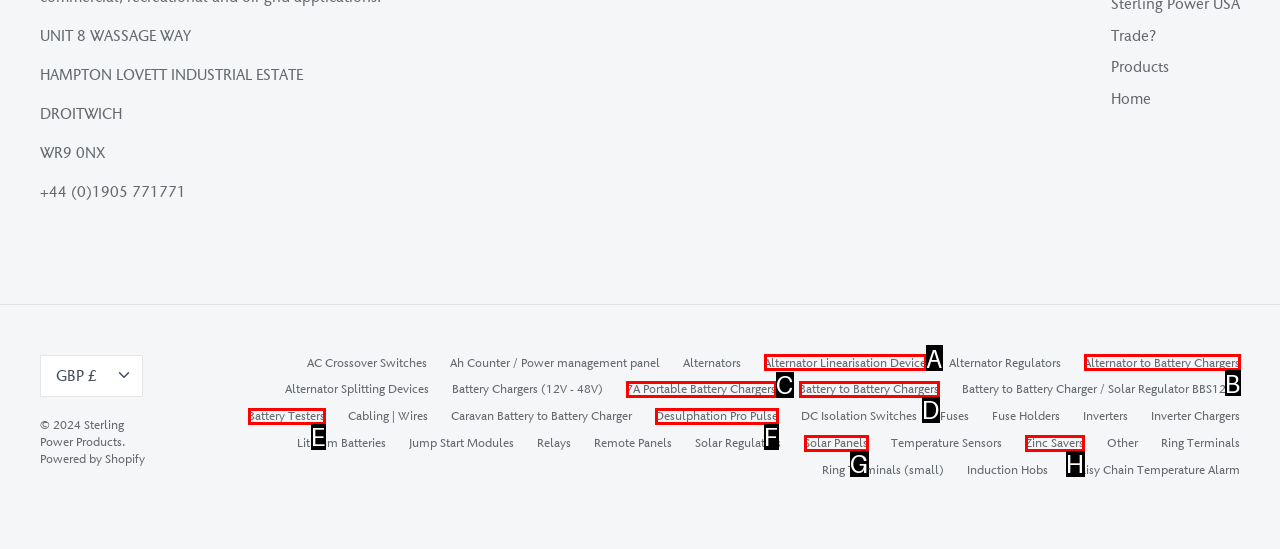Given the element description: Desulphation Pro Pulse
Pick the letter of the correct option from the list.

F